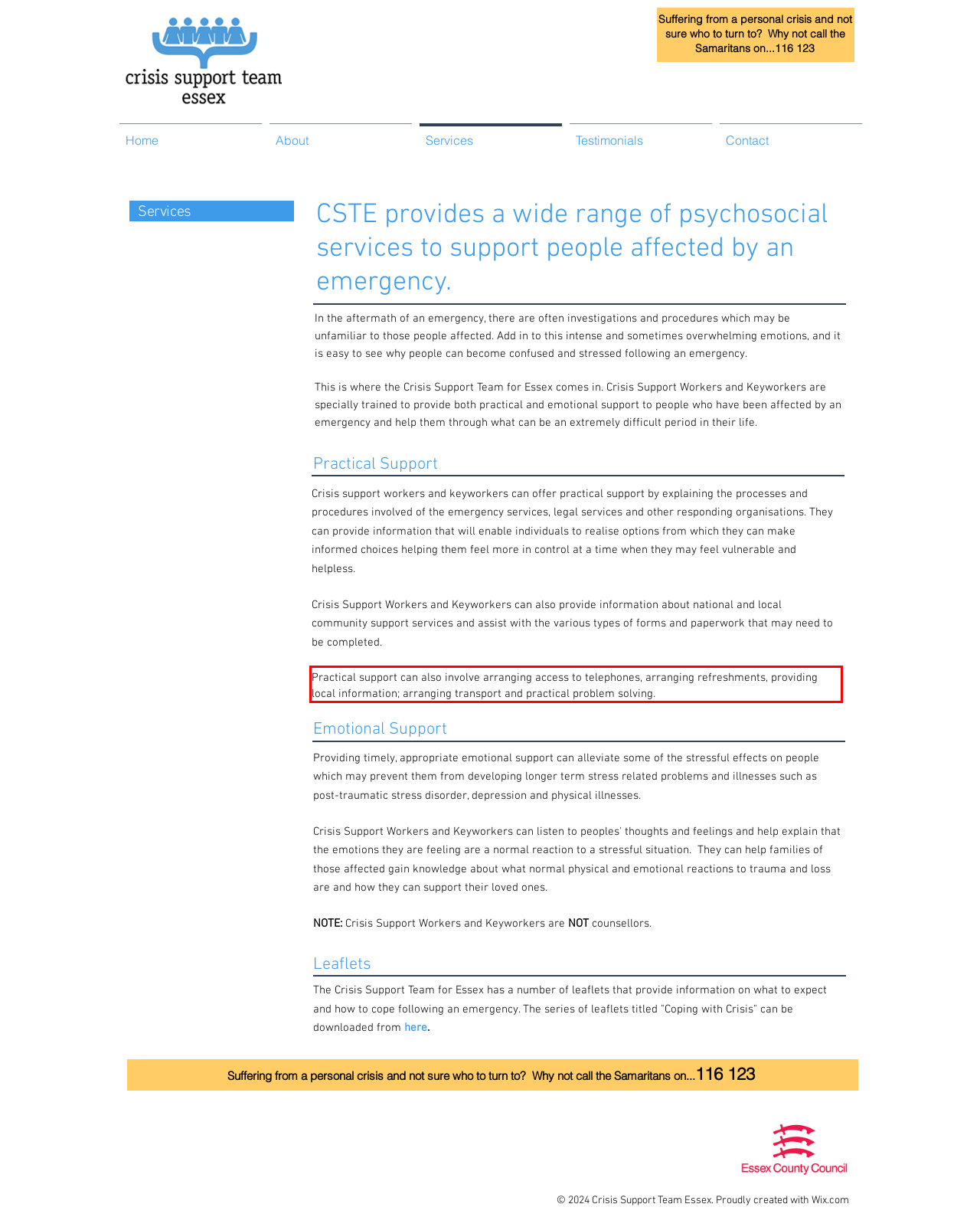Examine the webpage screenshot and use OCR to recognize and output the text within the red bounding box.

Practical support can also involve arranging access to telephones, arranging refreshments, providing local information; arranging transport and practical problem solving.